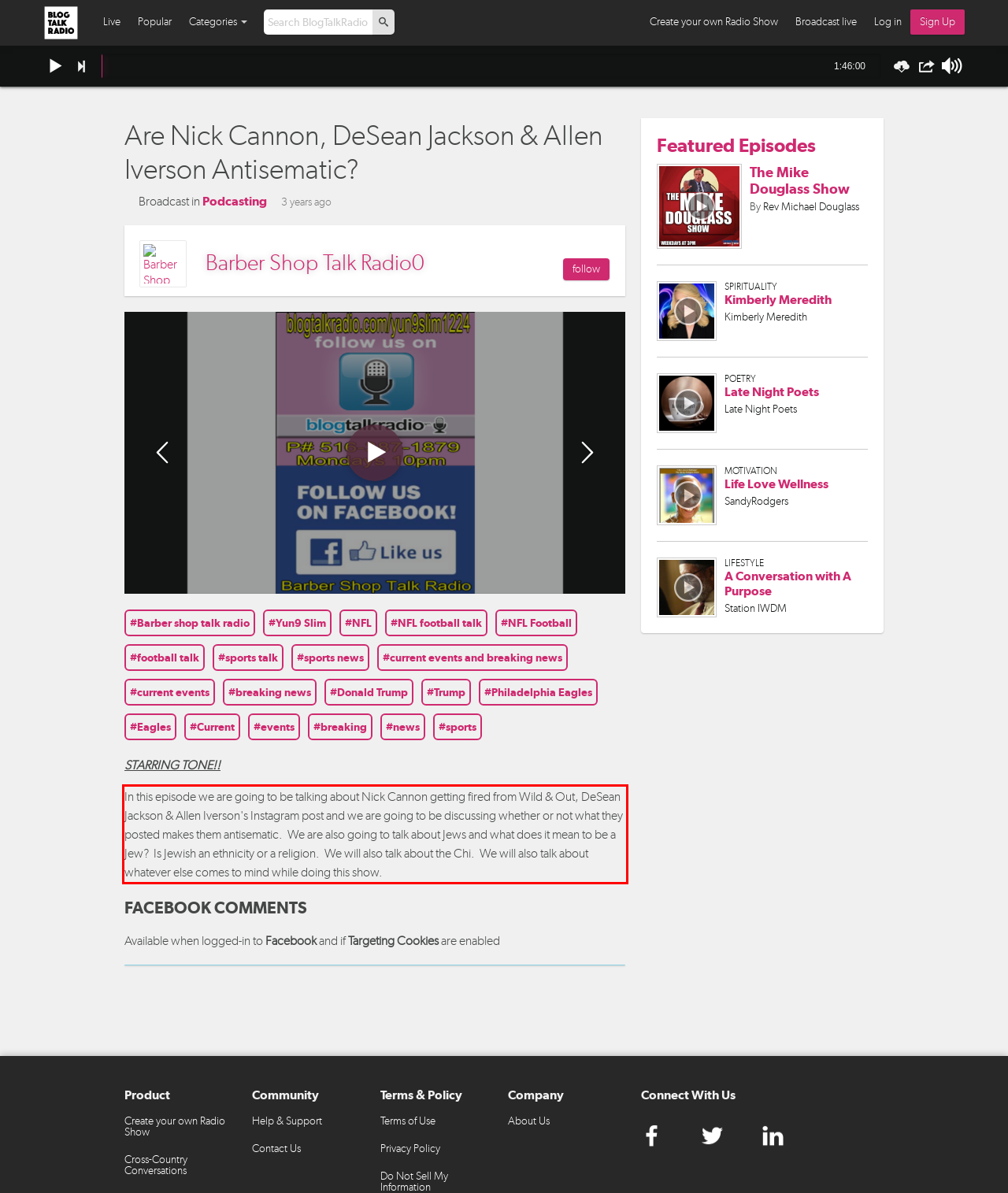Please identify and extract the text from the UI element that is surrounded by a red bounding box in the provided webpage screenshot.

In this episode we are going to be talking about Nick Cannon getting fired from Wild & Out, DeSean Jackson & Allen Iverson's Instagram post and we are going to be discussing whether or not what they posted makes them antisematic. We are also going to talk about Jews and what does it mean to be a Jew? Is Jewish an ethnicity or a religion. We will also talk about the Chi. We will also talk about whatever else comes to mind while doing this show.